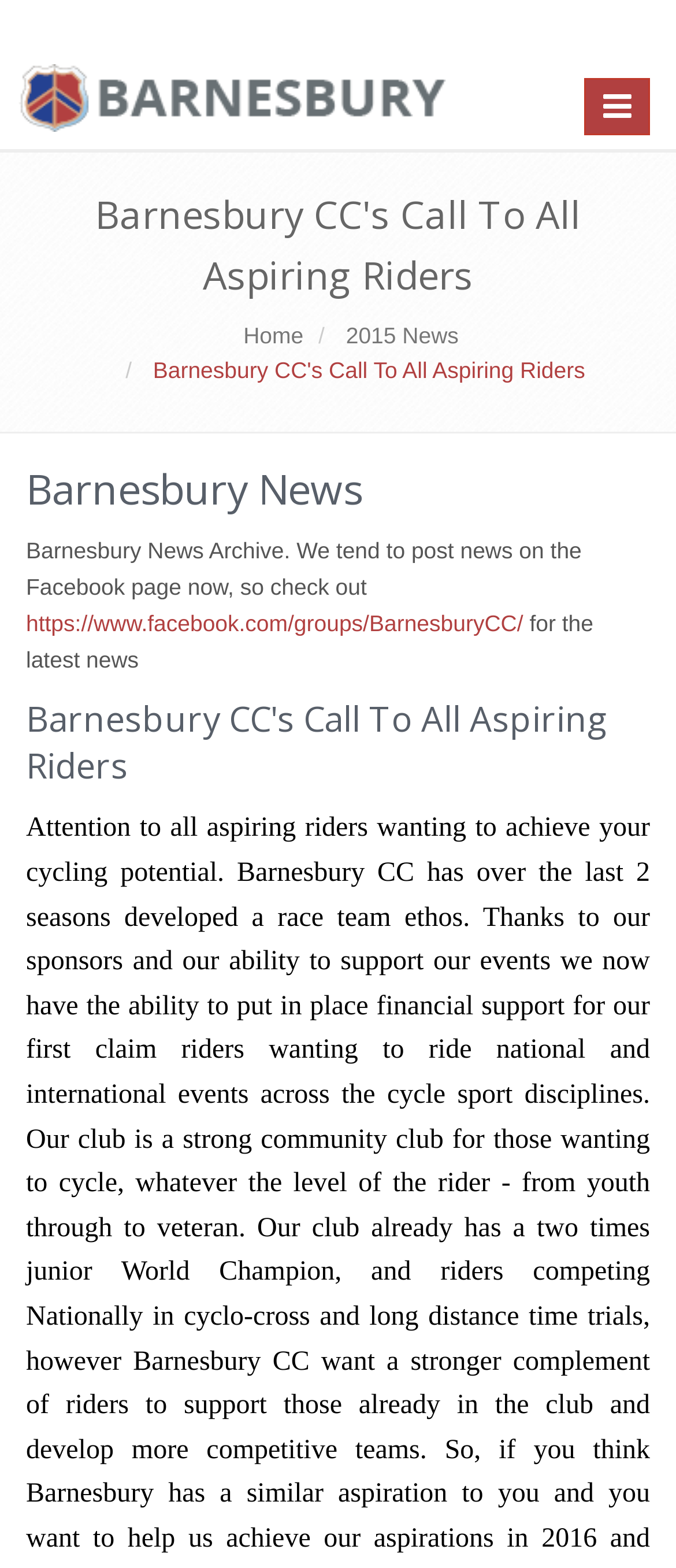Answer the question using only a single word or phrase: 
What is the name of the cycling club?

Barnesbury Cycling Club